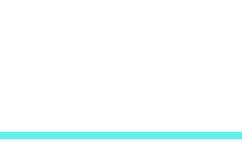Are Patagonia and The North Face outdoor brands? Based on the image, give a response in one word or a short phrase.

Yes